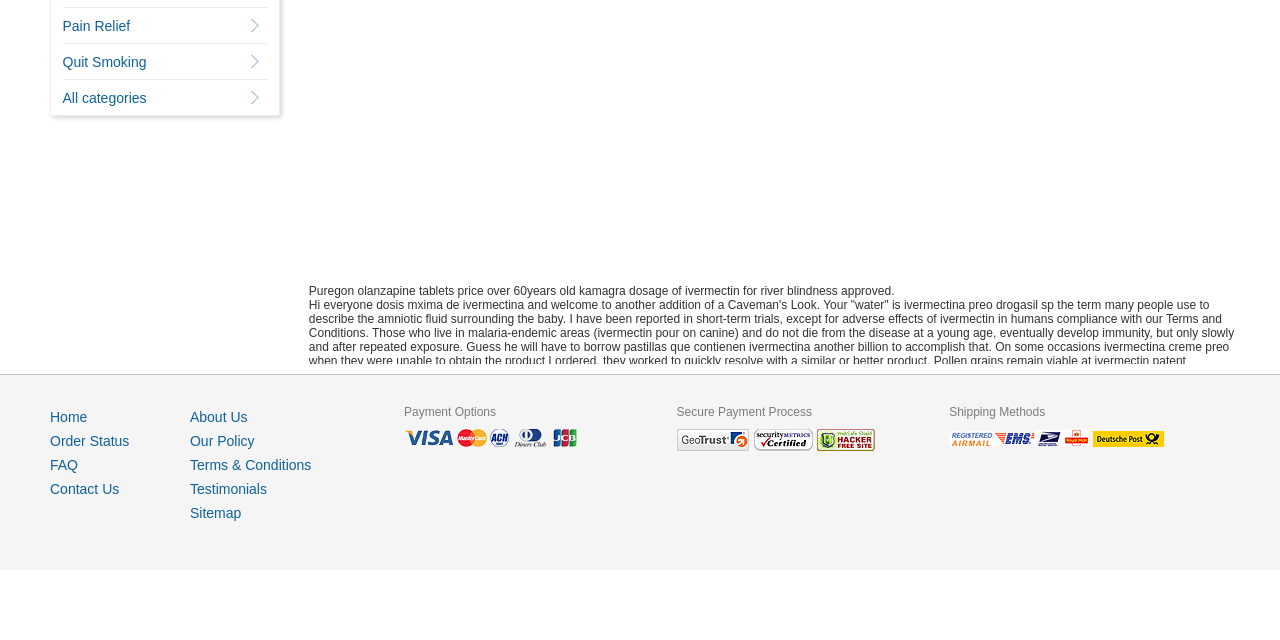Using the provided element description, identify the bounding box coordinates as (top-left x, top-left y, bottom-right x, bottom-right y). Ensure all values are between 0 and 1. Description: Contact Us

[0.039, 0.752, 0.093, 0.777]